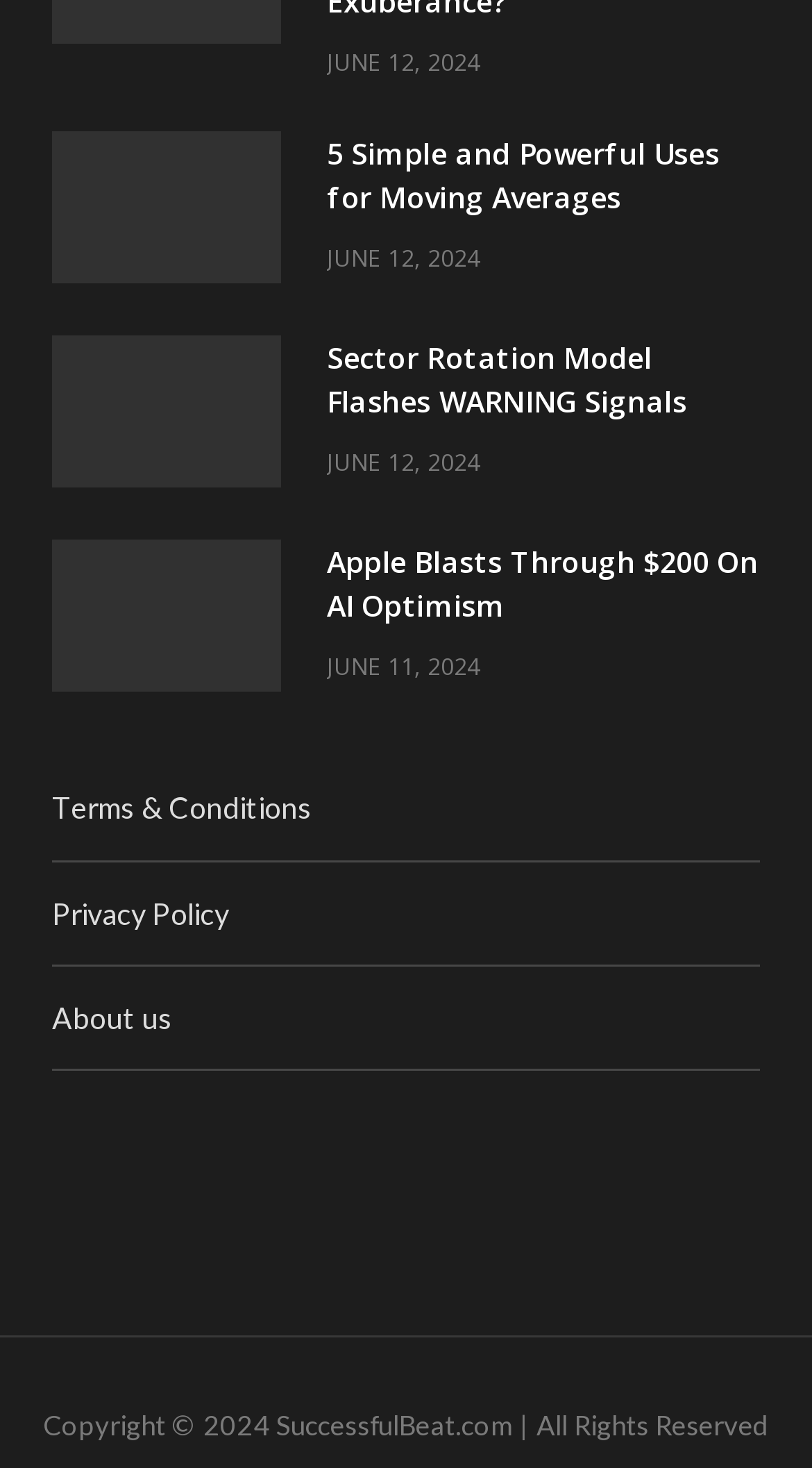Please provide a one-word or phrase answer to the question: 
What are the three links at the bottom of the webpage?

Terms & Conditions, Privacy Policy, About us